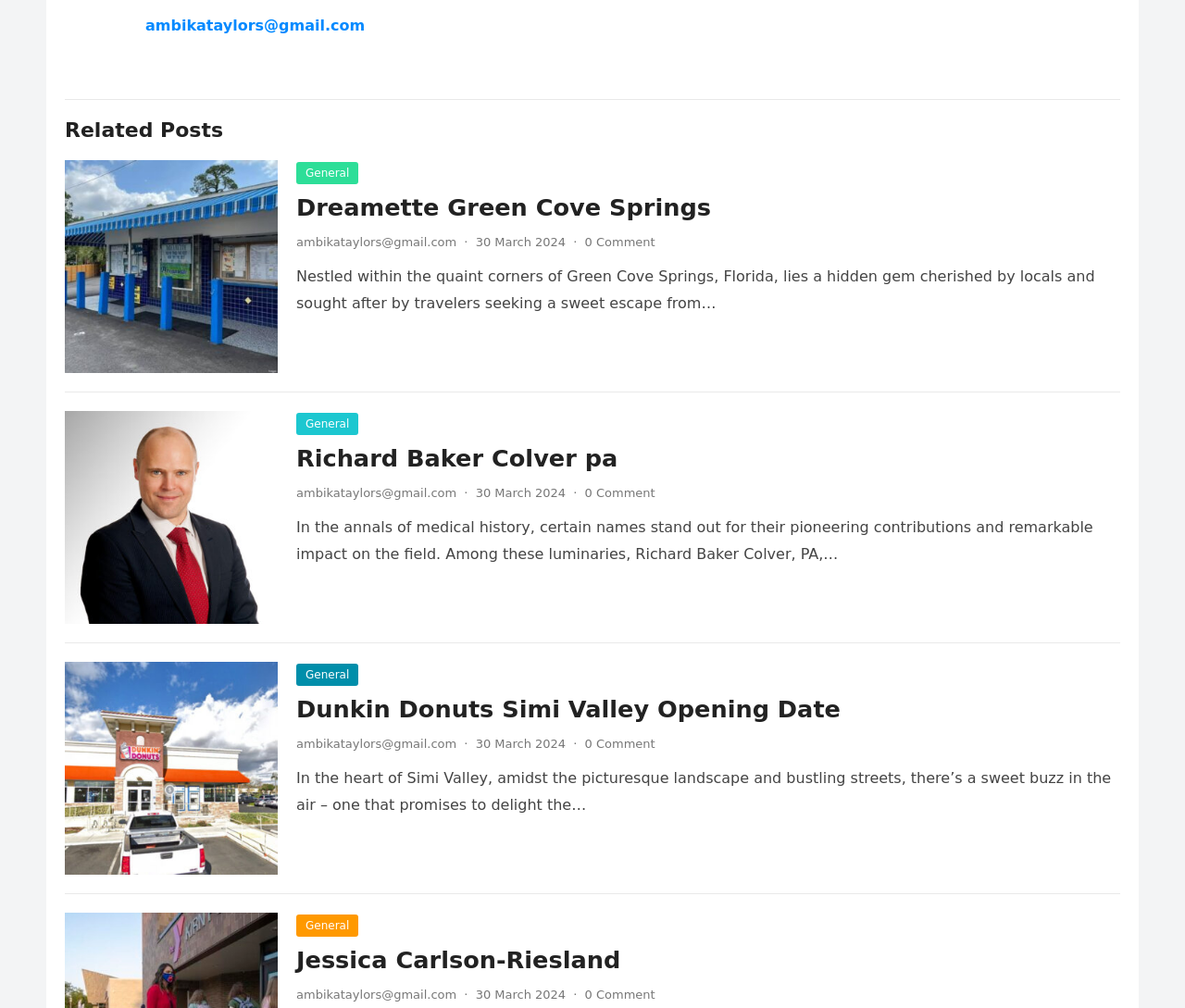Predict the bounding box coordinates of the area that should be clicked to accomplish the following instruction: "Explore the 'Richard Baker Colver pa' link". The bounding box coordinates should consist of four float numbers between 0 and 1, i.e., [left, top, right, bottom].

[0.25, 0.441, 0.521, 0.469]